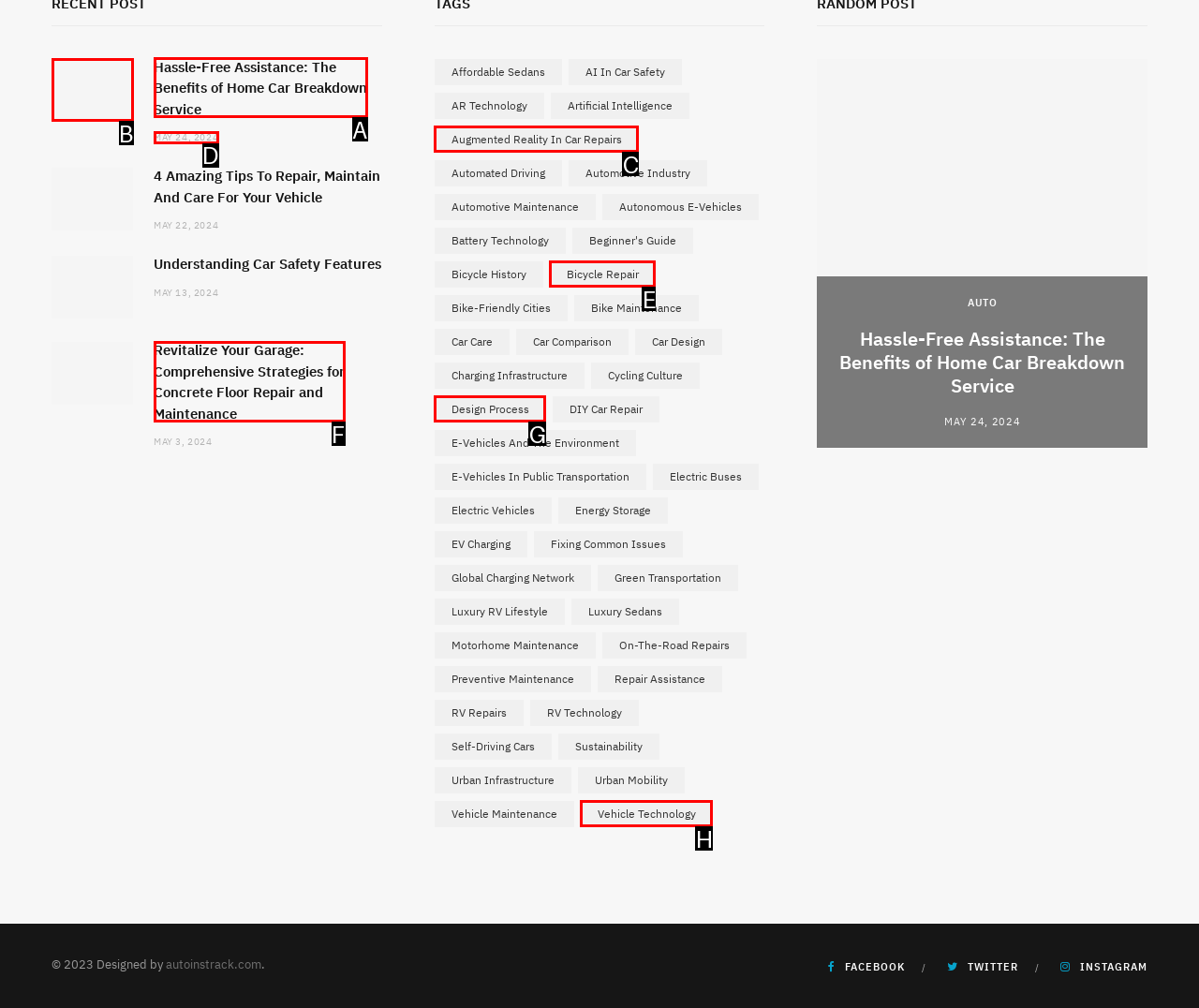Find the option that fits the given description: Augmented Reality in Car Repairs
Answer with the letter representing the correct choice directly.

C